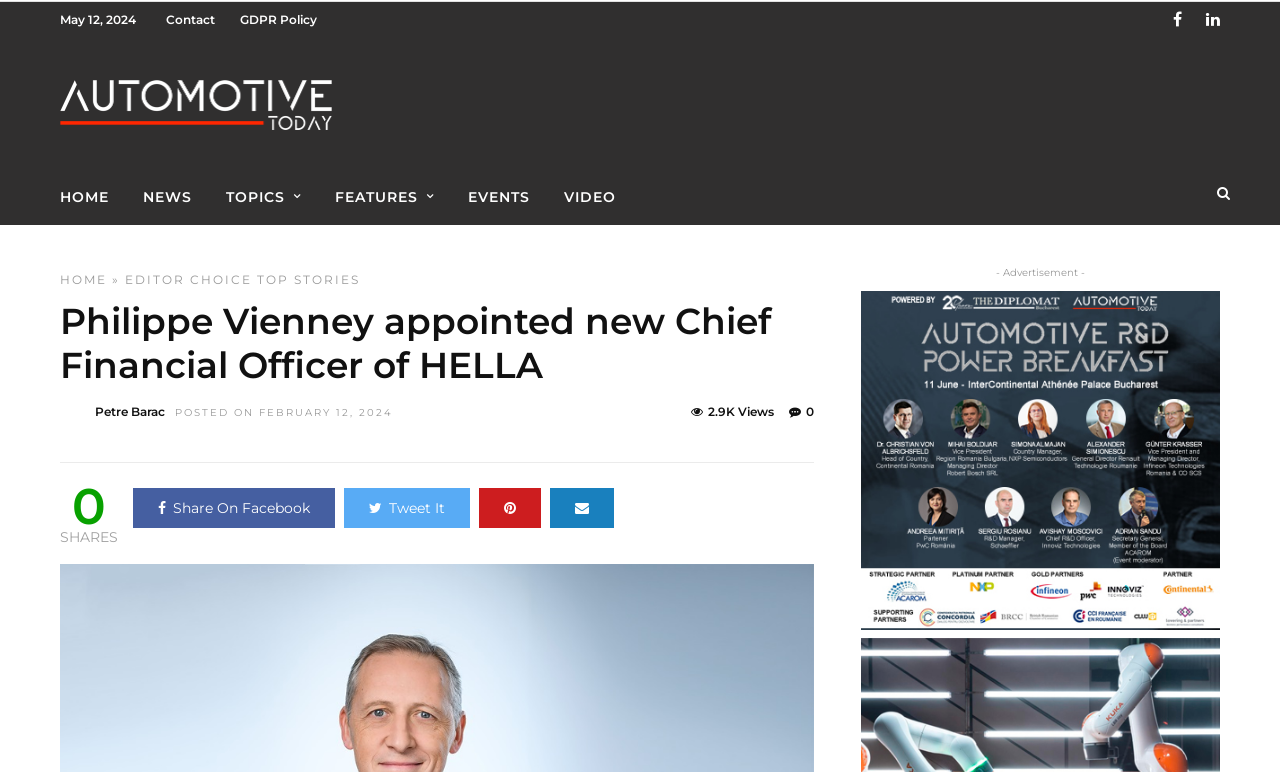Could you highlight the region that needs to be clicked to execute the instruction: "Click on Contact"?

[0.13, 0.016, 0.168, 0.035]